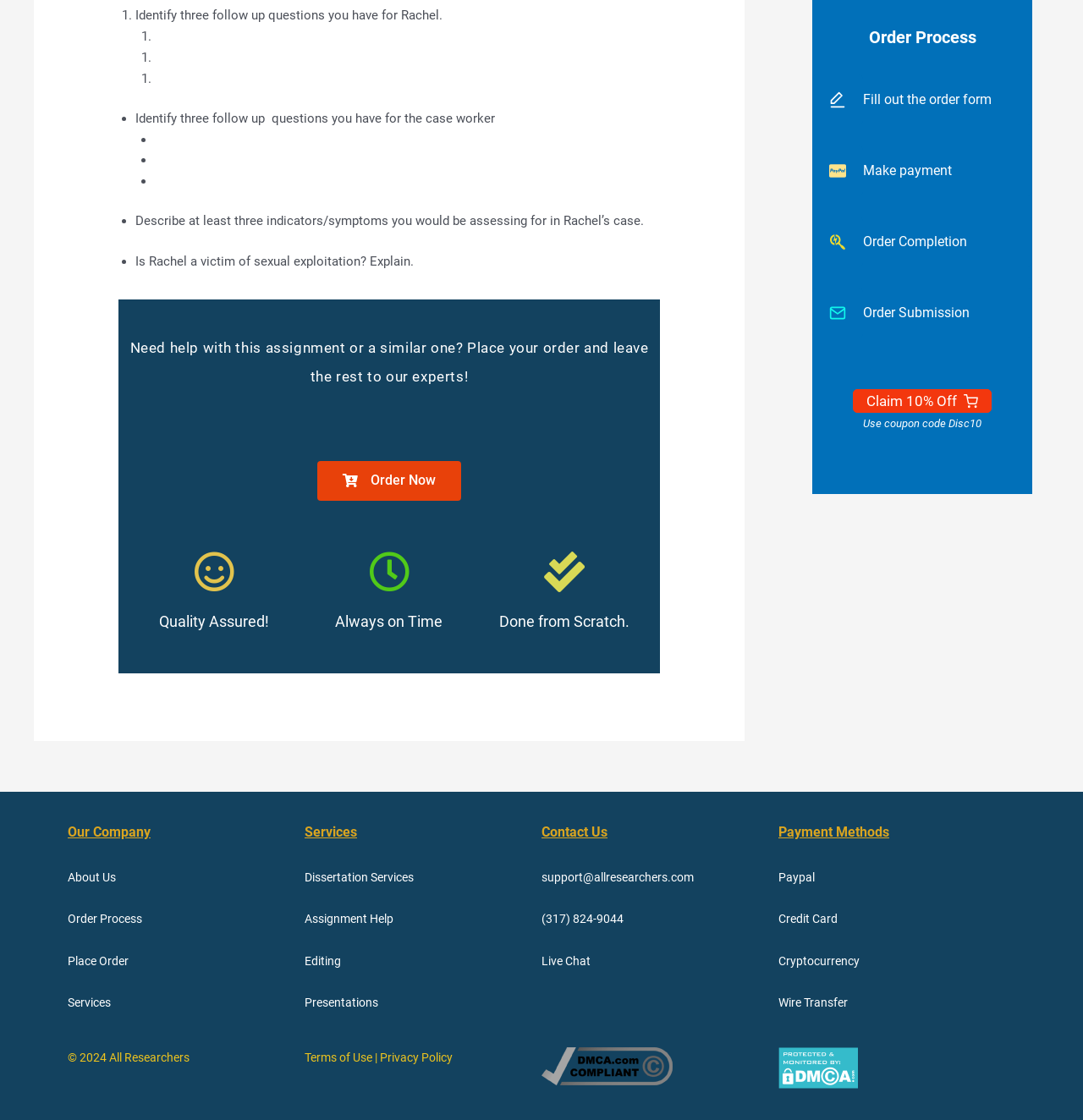How many steps are involved in the order process?
Refer to the image and respond with a one-word or short-phrase answer.

4